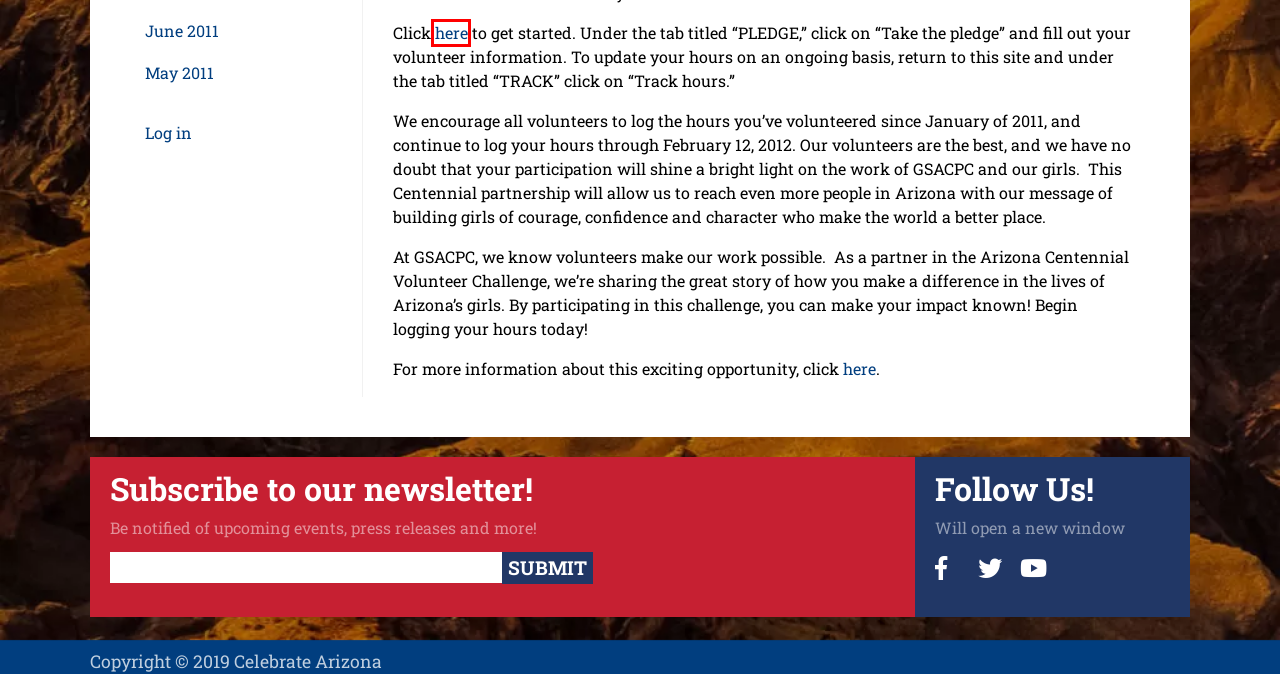You are given a screenshot of a webpage with a red rectangle bounding box around a UI element. Select the webpage description that best matches the new webpage after clicking the element in the bounding box. Here are the candidates:
A. April | 2012 | Celebrate Arizona
B. Log In ‹ Celebrate Arizona — WordPress
C. Community
D. May | 2012 | Celebrate Arizona
E. Events | Celebrate Arizona
F. June | 2011 | Celebrate Arizona
G. July | 2011 | Celebrate Arizona
H. May | 2011 | Celebrate Arizona

C